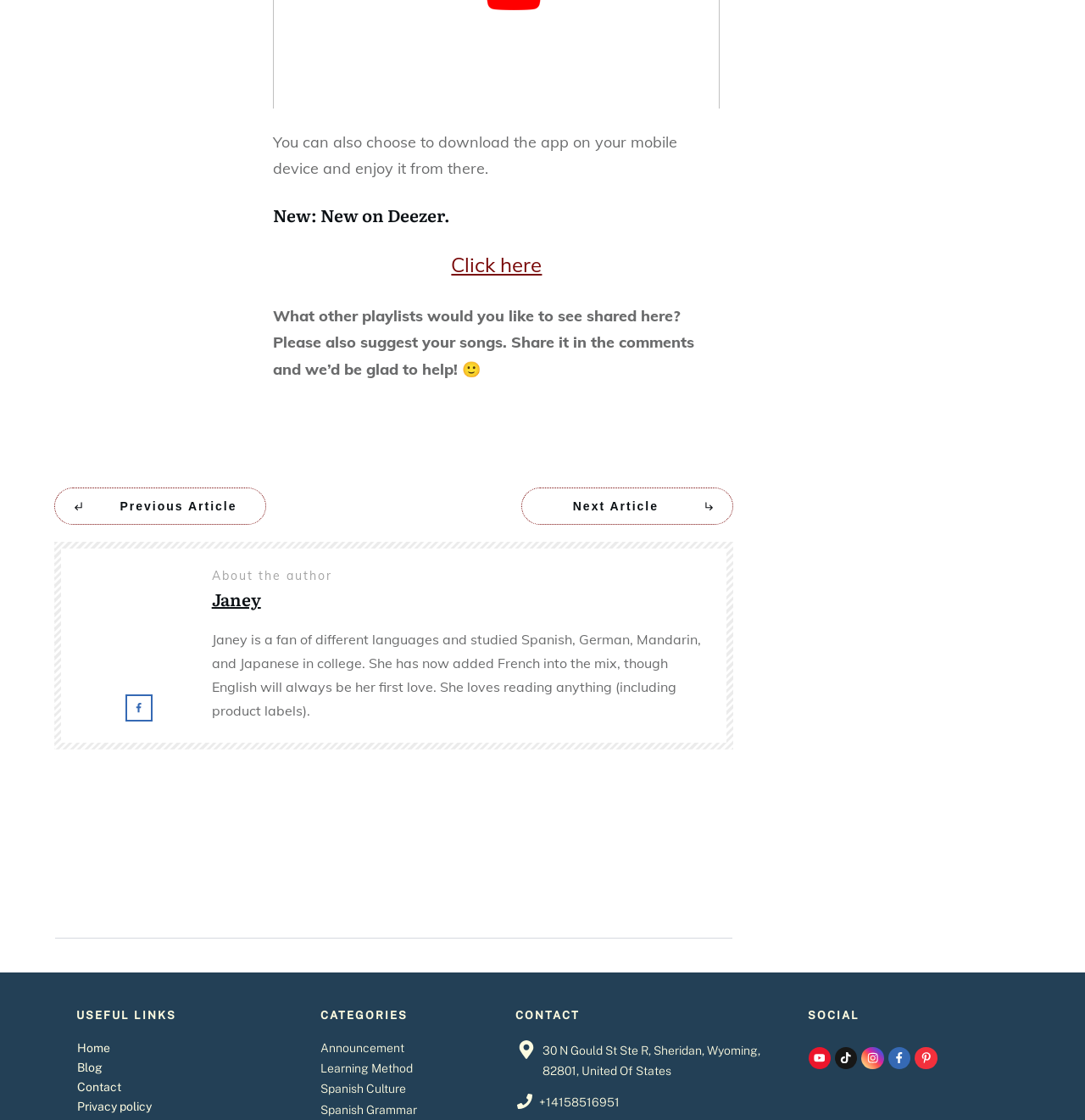Identify the bounding box coordinates of the section that should be clicked to achieve the task described: "Click on 'Previous Article'".

[0.05, 0.436, 0.245, 0.469]